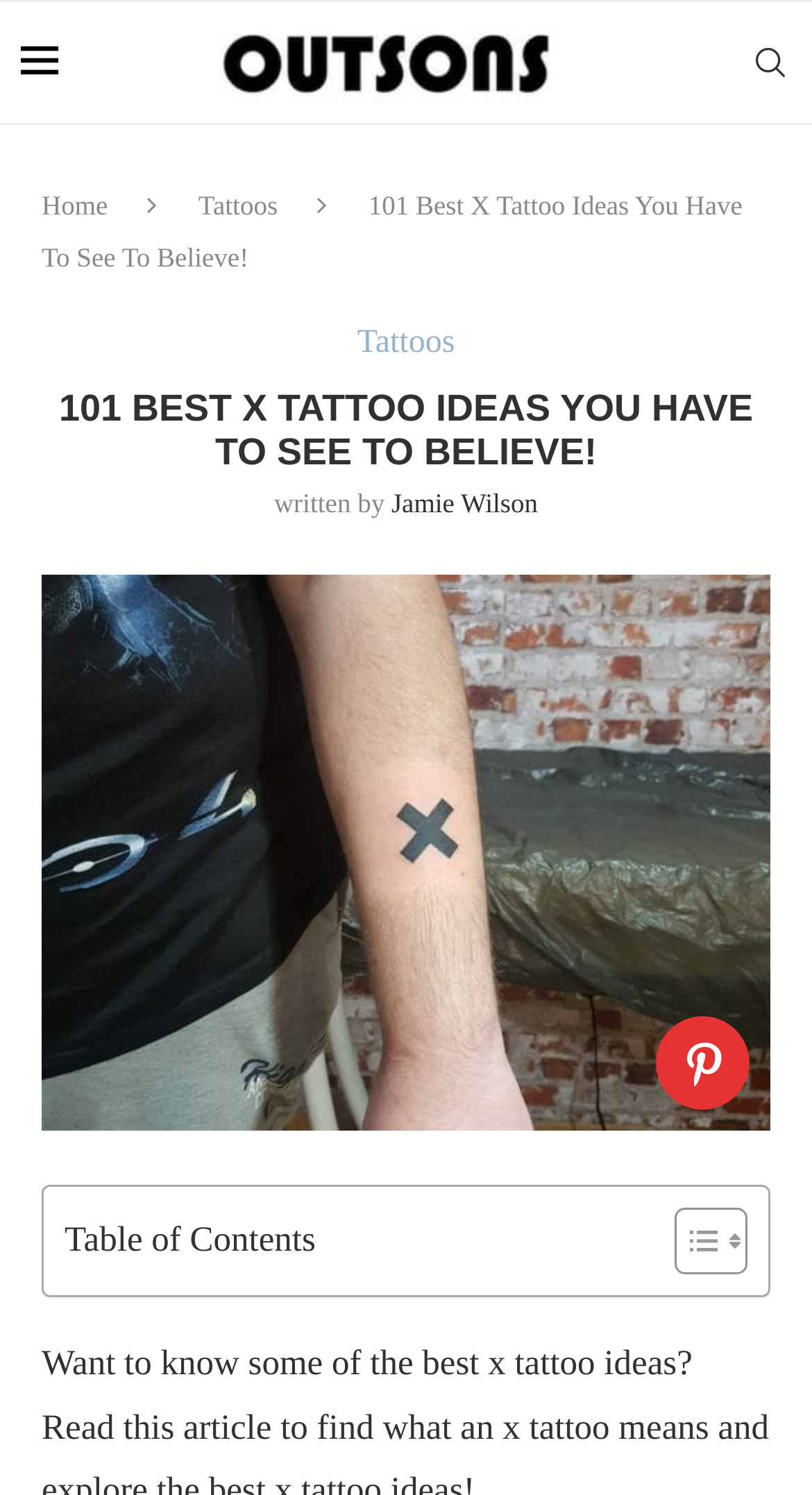What is the topic of the article?
Please provide a comprehensive answer to the question based on the webpage screenshot.

I found the topic of the article by looking at the image with the text 'X Tattoos' and the link 'Loading... X Tattoos'.